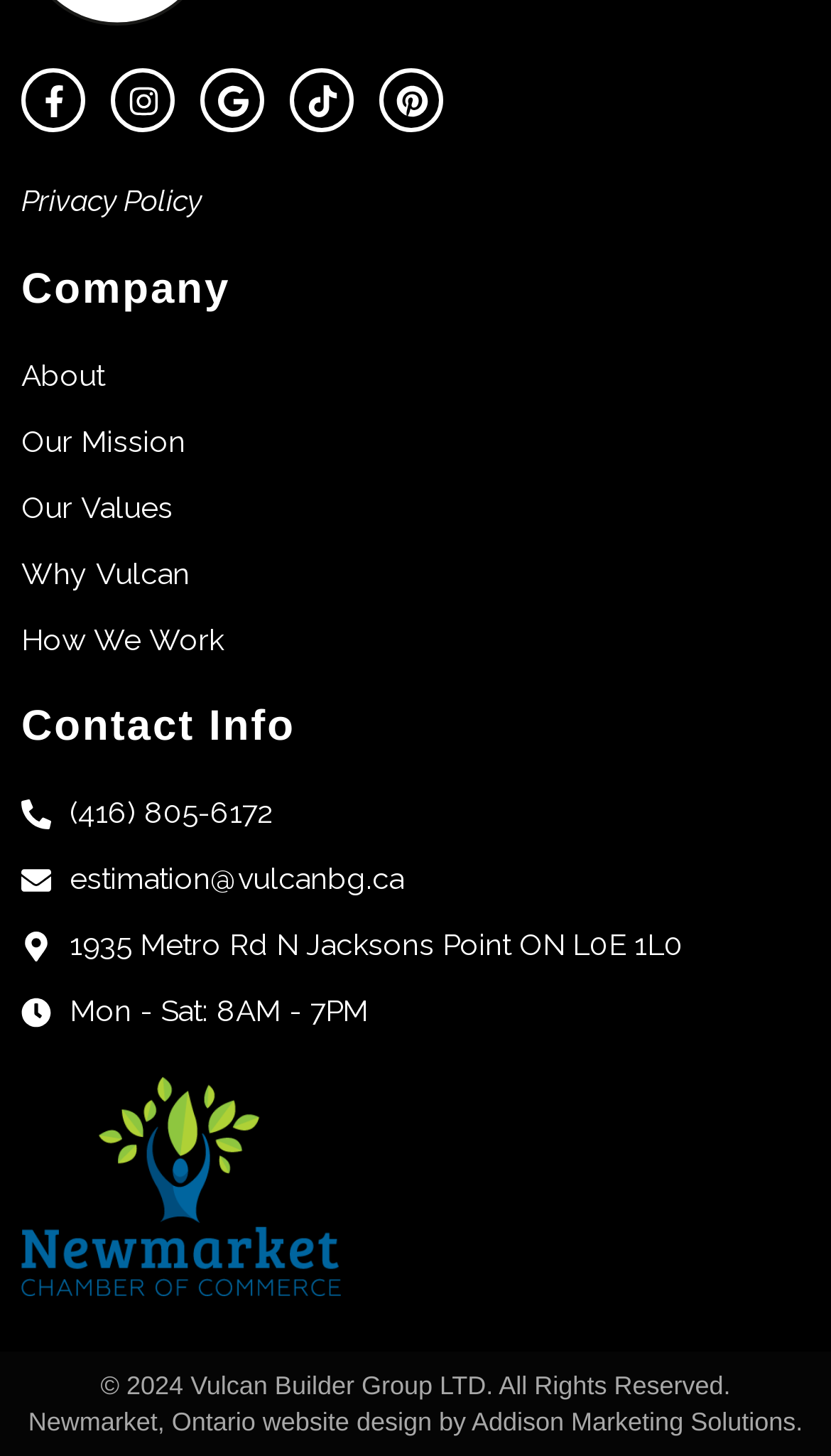Please identify the bounding box coordinates for the region that you need to click to follow this instruction: "View website design credits".

[0.308, 0.966, 0.966, 0.986]